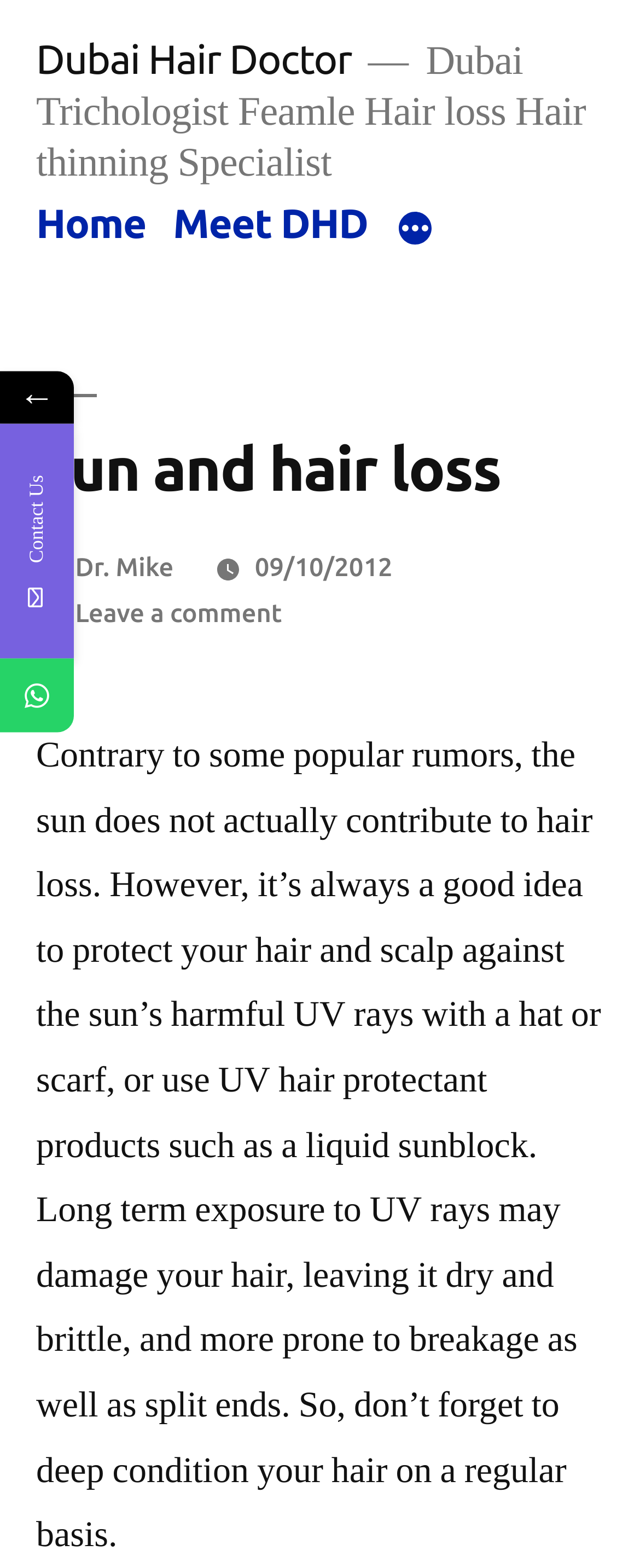Use a single word or phrase to answer the question: 
What is the effect of long-term exposure to UV rays on hair?

Dry and brittle hair